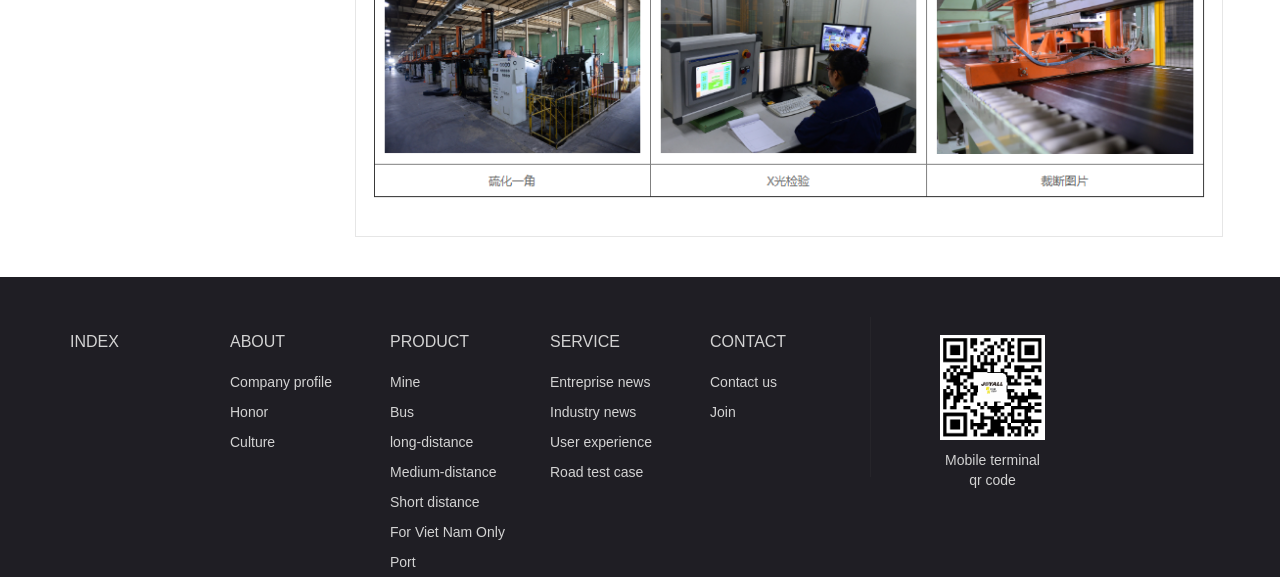How many links are under the 'PRODUCT' heading?
Based on the screenshot, provide a one-word or short-phrase response.

6